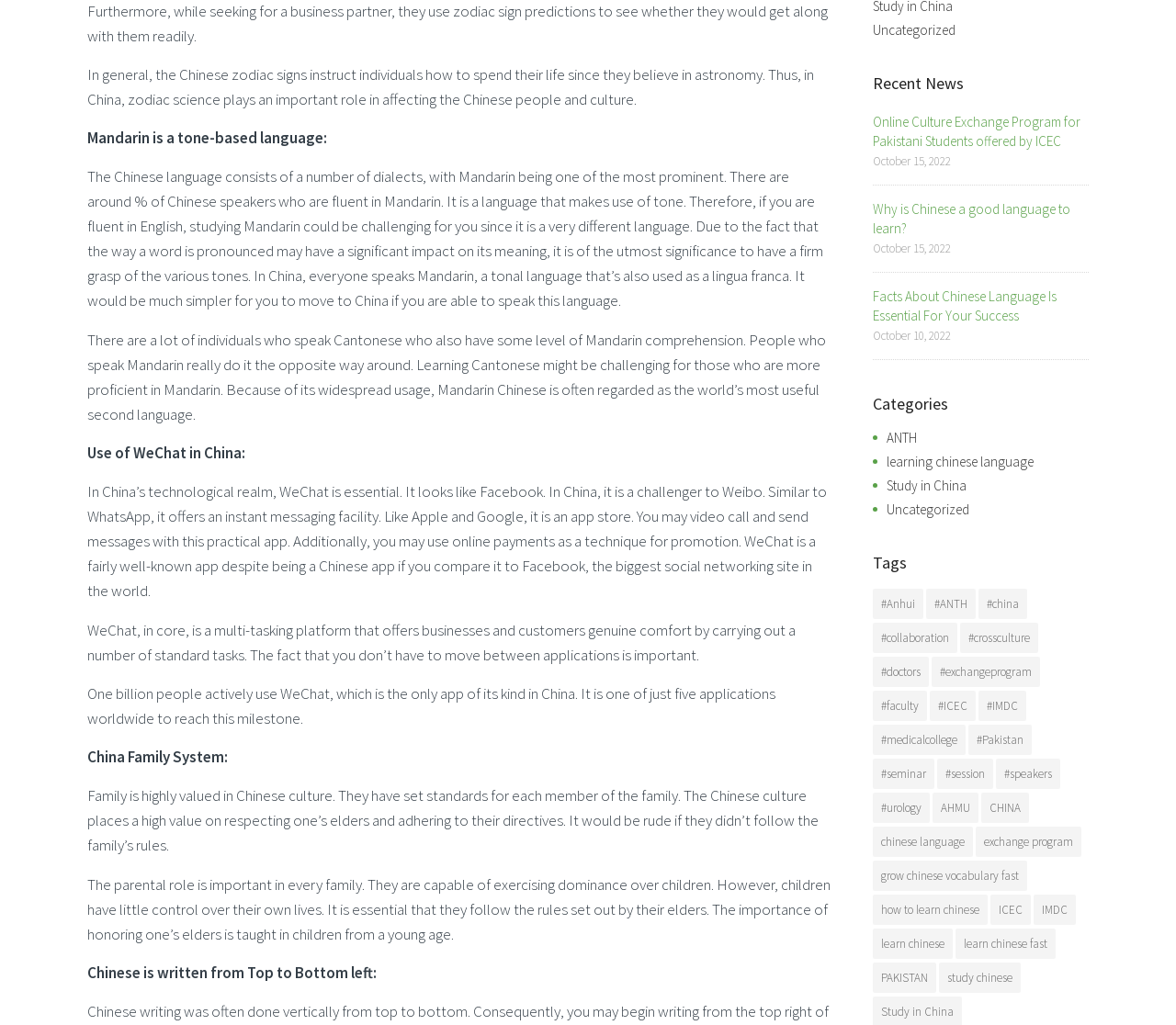What is the name of the app that is similar to Facebook and WhatsApp? Using the information from the screenshot, answer with a single word or phrase.

WeChat